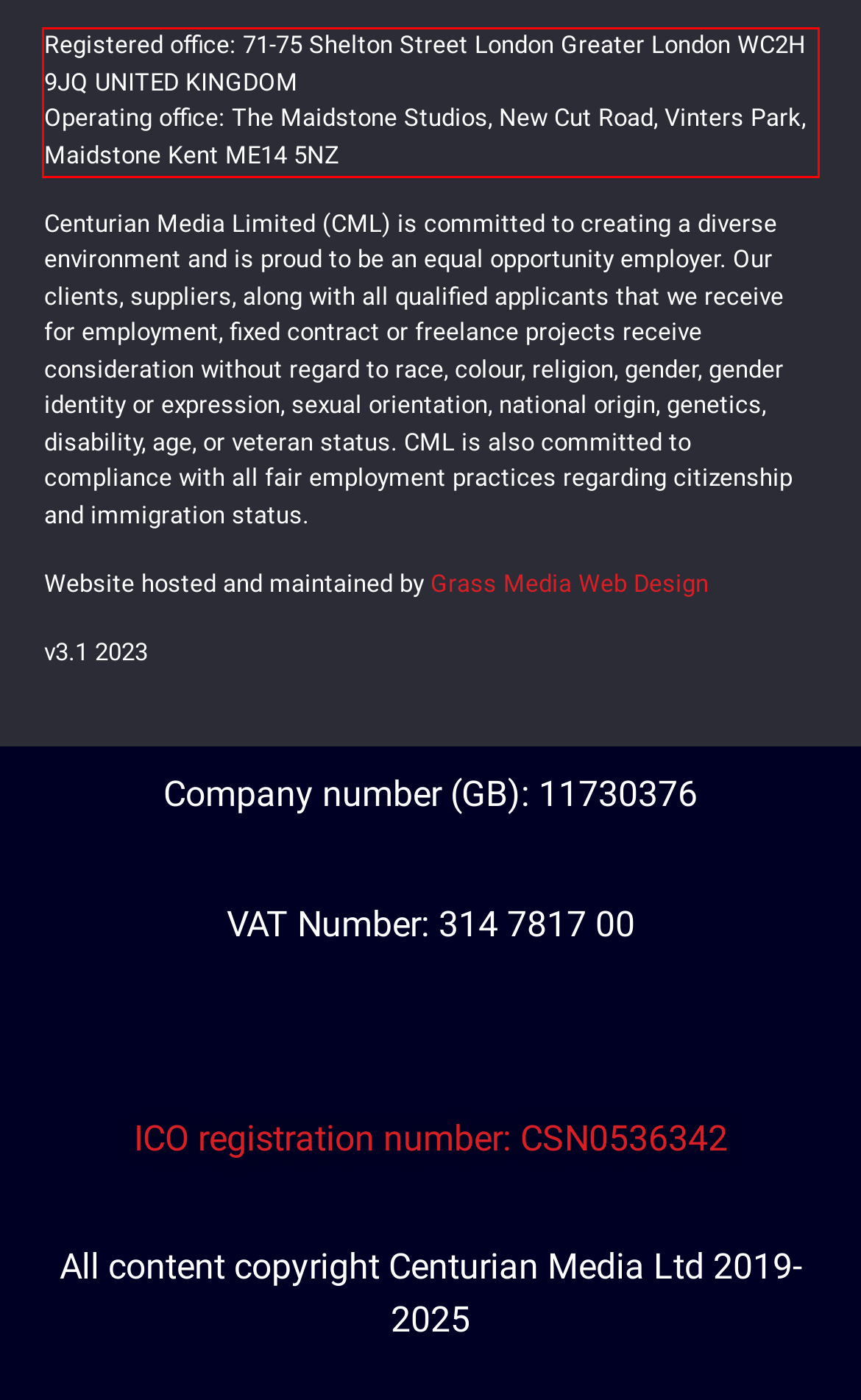The screenshot you have been given contains a UI element surrounded by a red rectangle. Use OCR to read and extract the text inside this red rectangle.

Registered office: 71-75 Shelton Street London Greater London WC2H 9JQ UNITED KINGDOM Operating office: The Maidstone Studios, New Cut Road, Vinters Park, Maidstone Kent ME14 5NZ